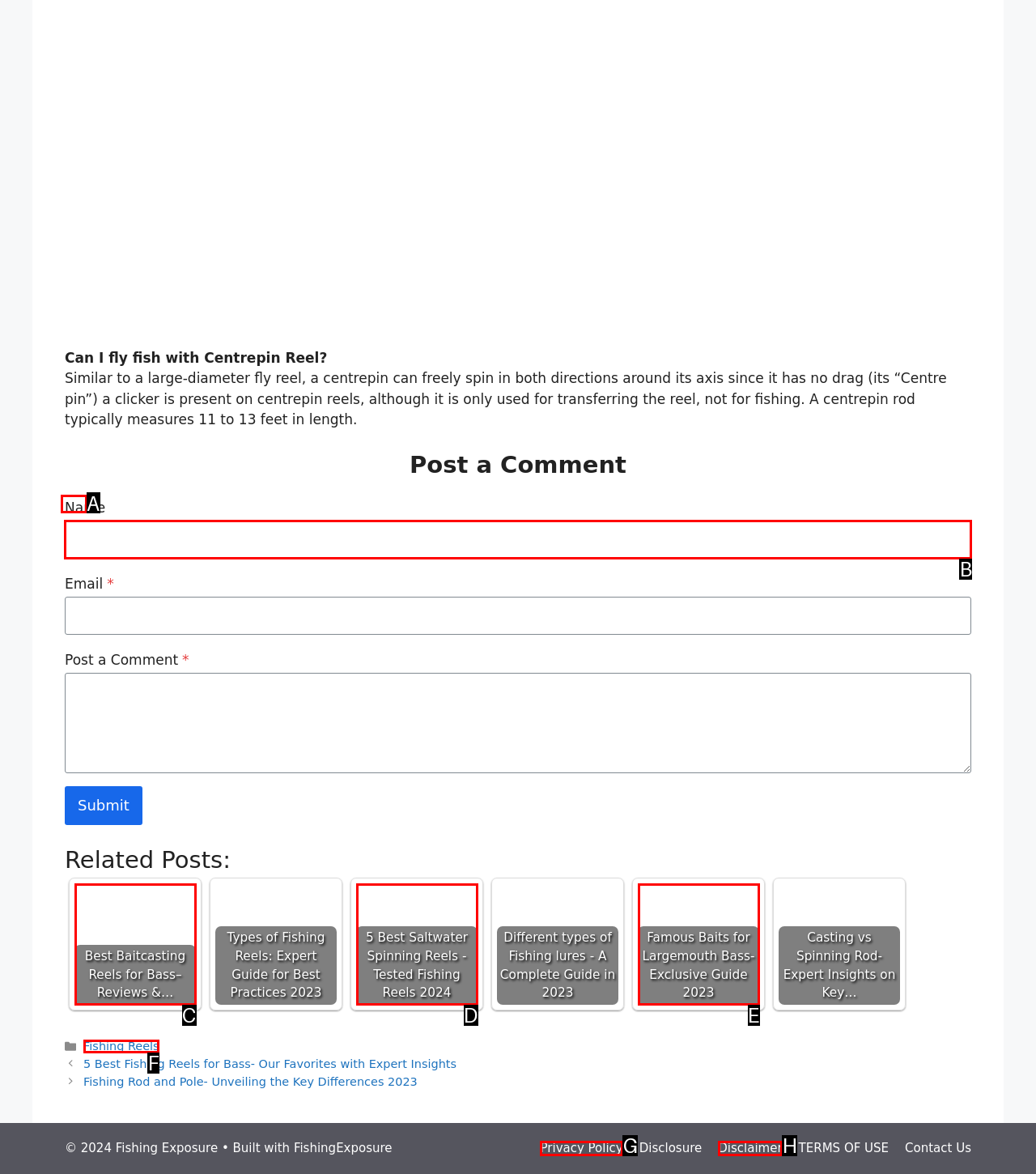Determine which option should be clicked to carry out this task: Enter your name
State the letter of the correct choice from the provided options.

B